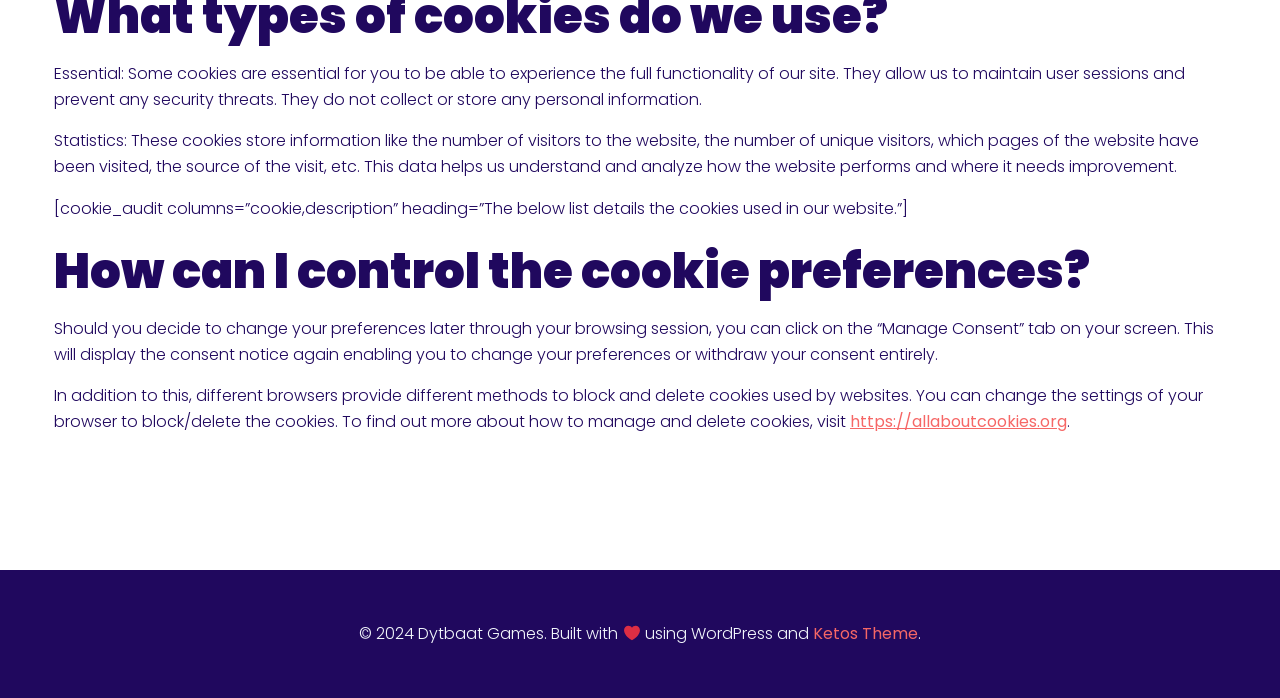Please provide a brief answer to the question using only one word or phrase: 
What is the name of the theme used to build the website?

Ketos Theme